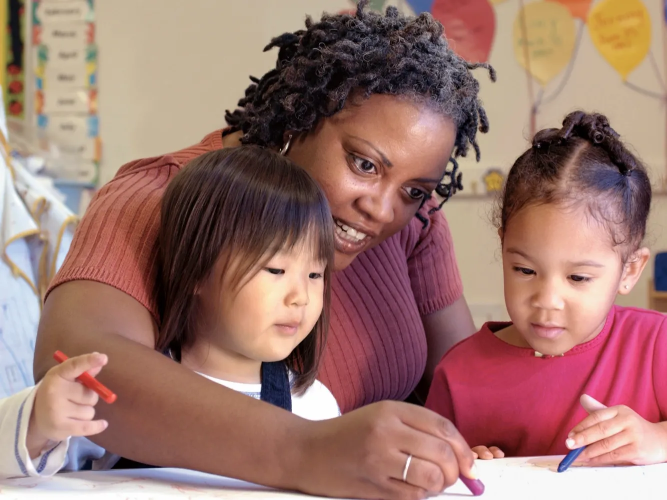Identify and describe all the elements present in the image.

In this vibrant classroom scene, a devoted educator is engaged in hands-on learning with two young children. The teacher, with beautifully styled hair, leans over a table, demonstrating how to use colorful crayons. The children's faces are filled with focus and curiosity as they absorb the lesson. One child, wearing a white top with a black overall, grips a red crayon, while the other, dressed in a red shirt, holds a blue crayon, ready to participate. The background features cheerful decorations, contributing to an inviting and stimulating learning environment that encourages creativity and exploration. This image perfectly encapsulates the essence of collaborative learning and the joy of teaching in early childhood education.